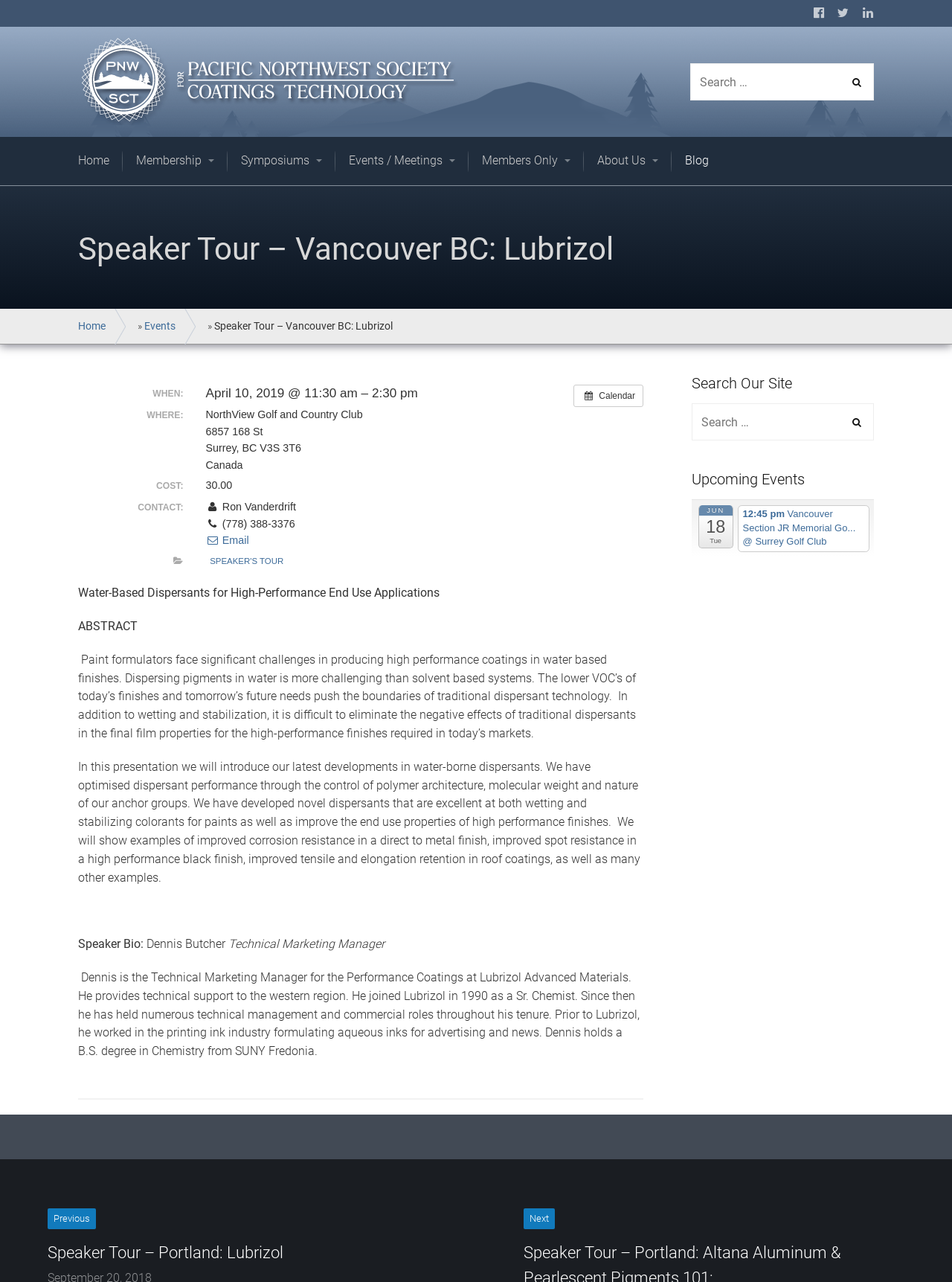Please specify the bounding box coordinates of the clickable region necessary for completing the following instruction: "Email Ron Vanderdrift". The coordinates must consist of four float numbers between 0 and 1, i.e., [left, top, right, bottom].

[0.216, 0.417, 0.261, 0.426]